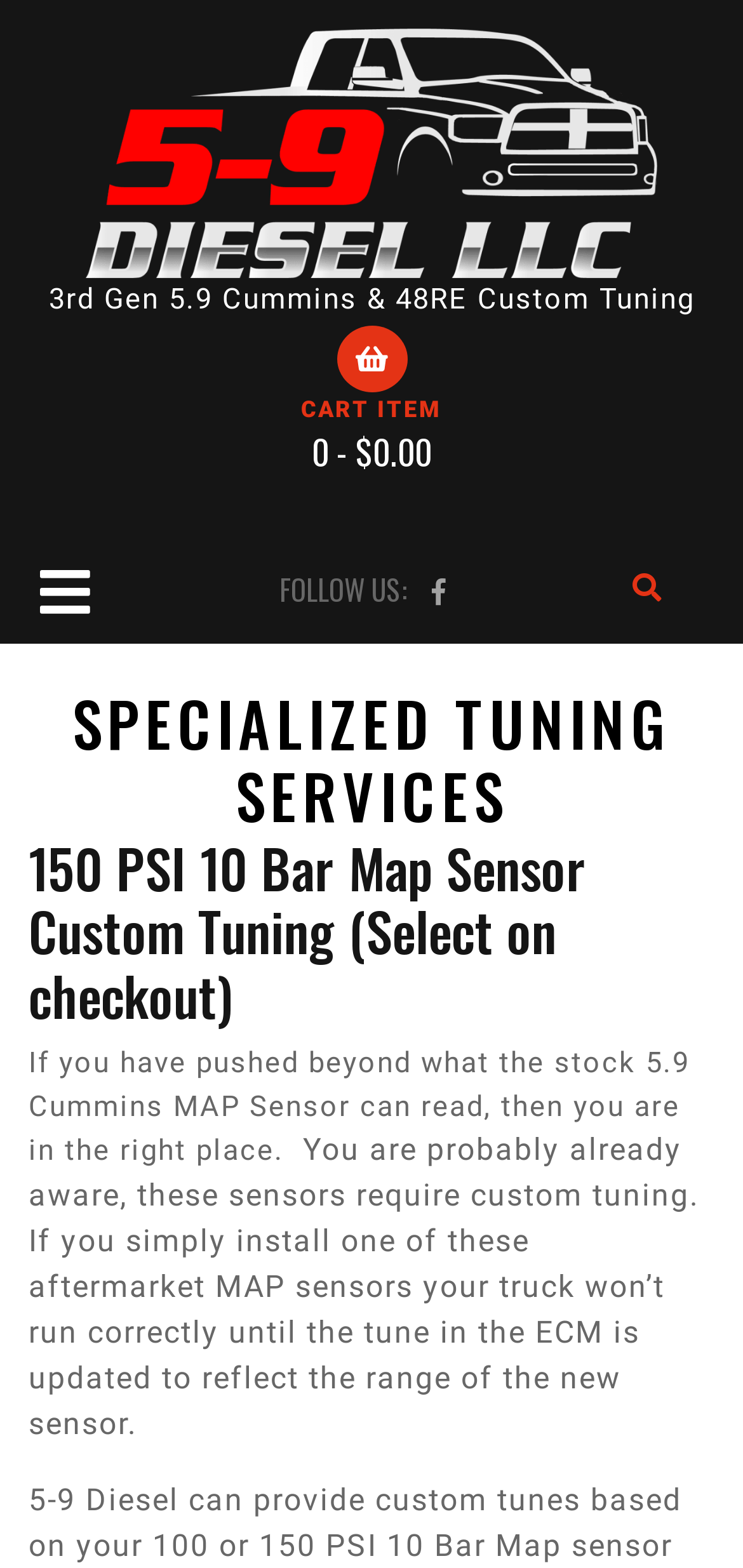What is the company name?
Provide an in-depth answer to the question, covering all aspects.

The company name can be found at the top of the webpage, where the logo is located. It is written as '5-9 Diesel LLC' and is also a clickable link.